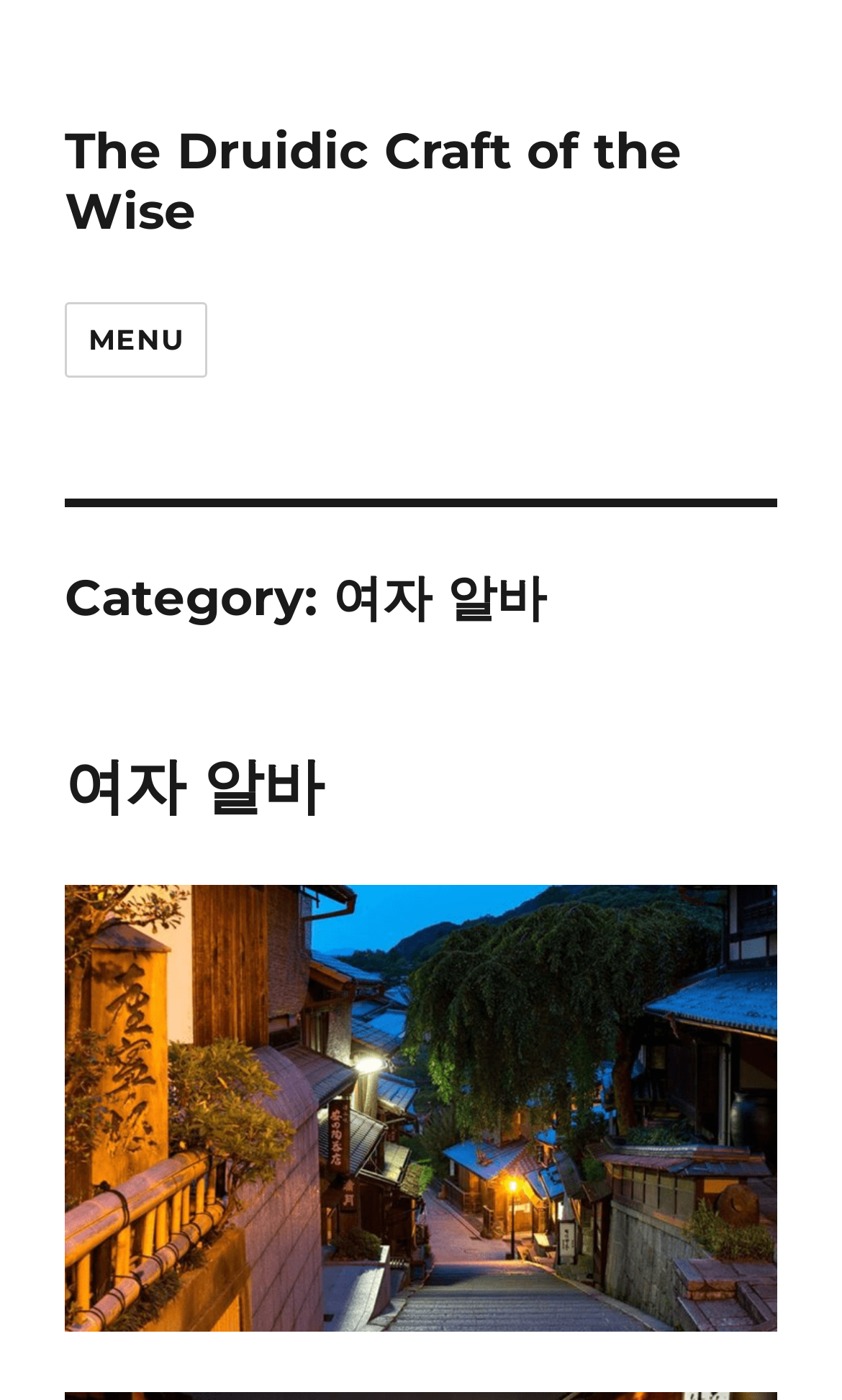Answer briefly with one word or phrase:
Is the 'MENU' button expanded?

False